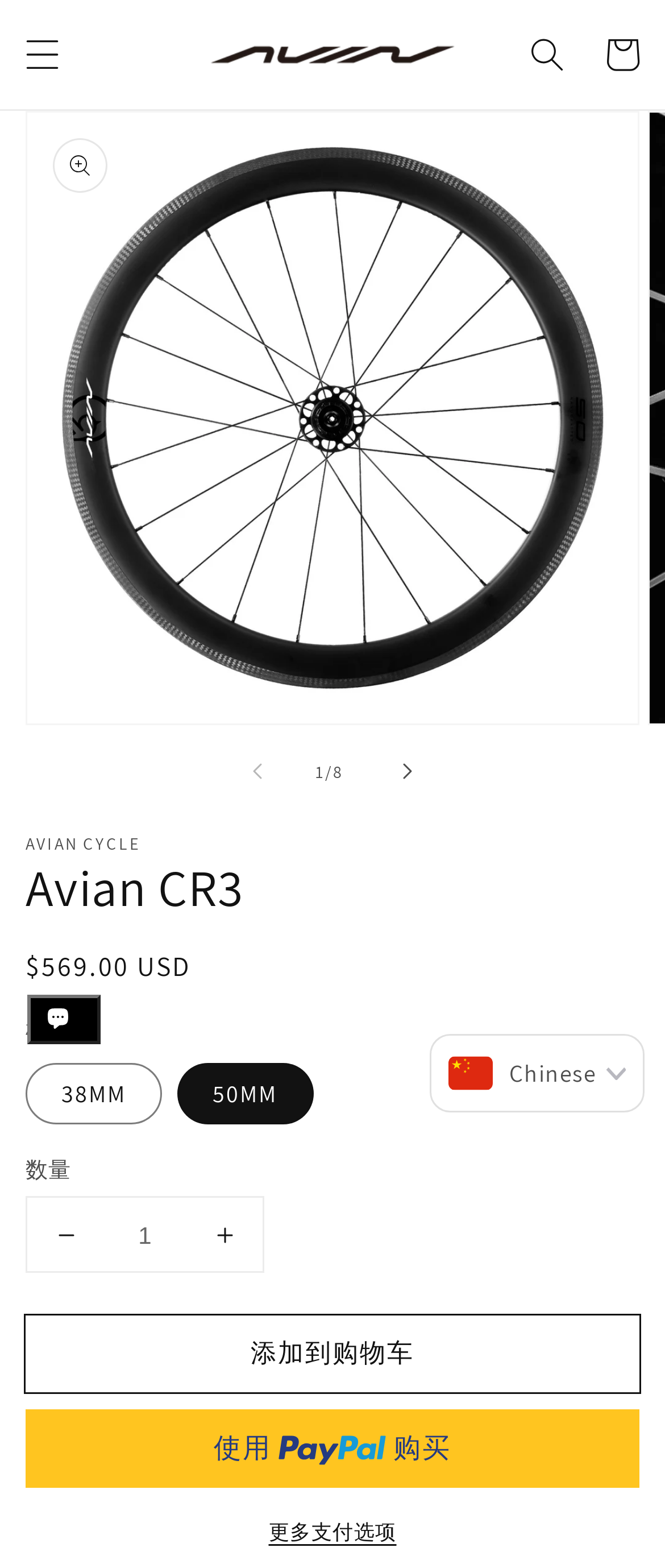Pinpoint the bounding box coordinates of the clickable element to carry out the following instruction: "Search for products."

[0.767, 0.011, 0.879, 0.059]